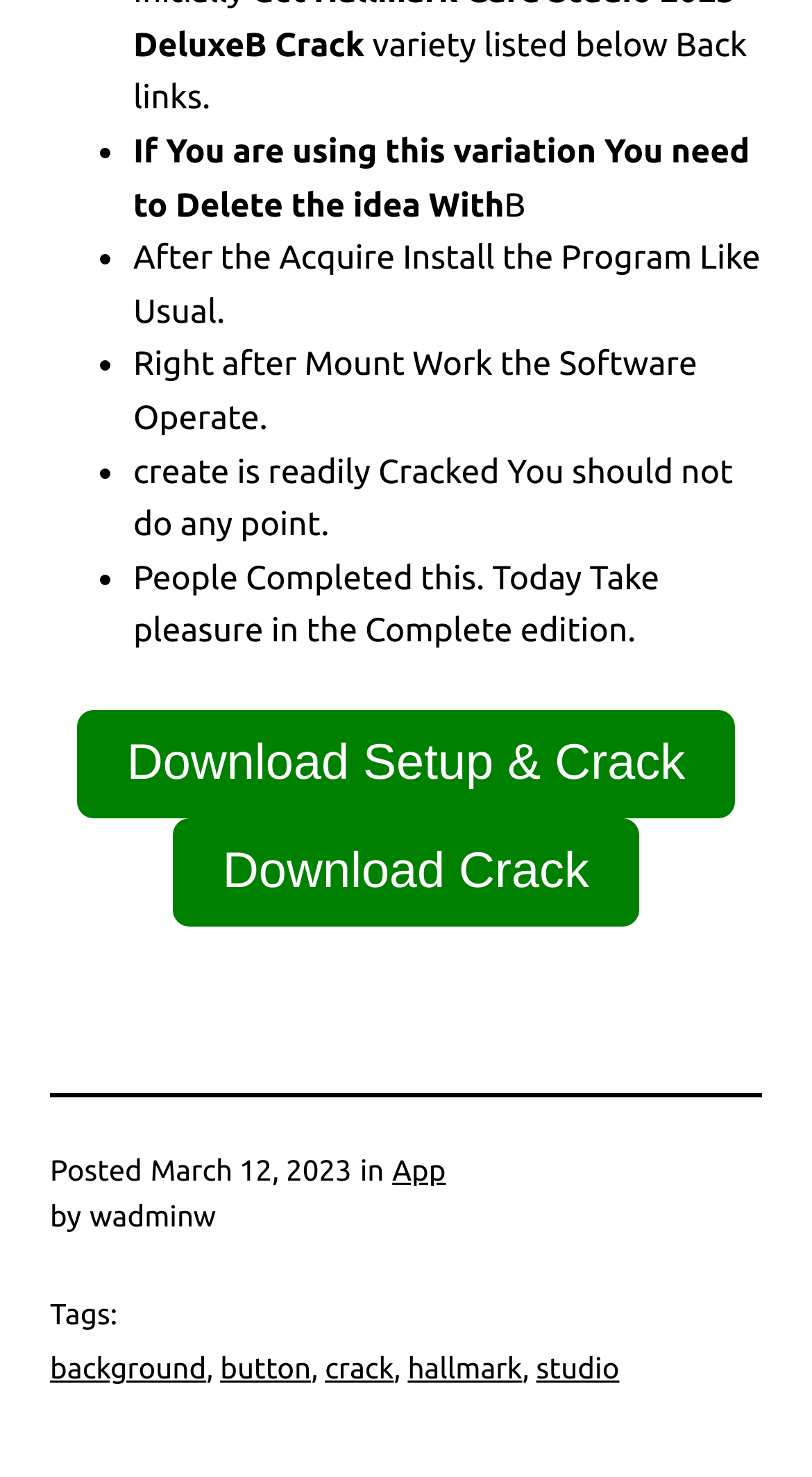Identify the bounding box coordinates of the clickable region necessary to fulfill the following instruction: "View studio". The bounding box coordinates should be four float numbers between 0 and 1, i.e., [left, top, right, bottom].

[0.66, 0.915, 0.763, 0.938]